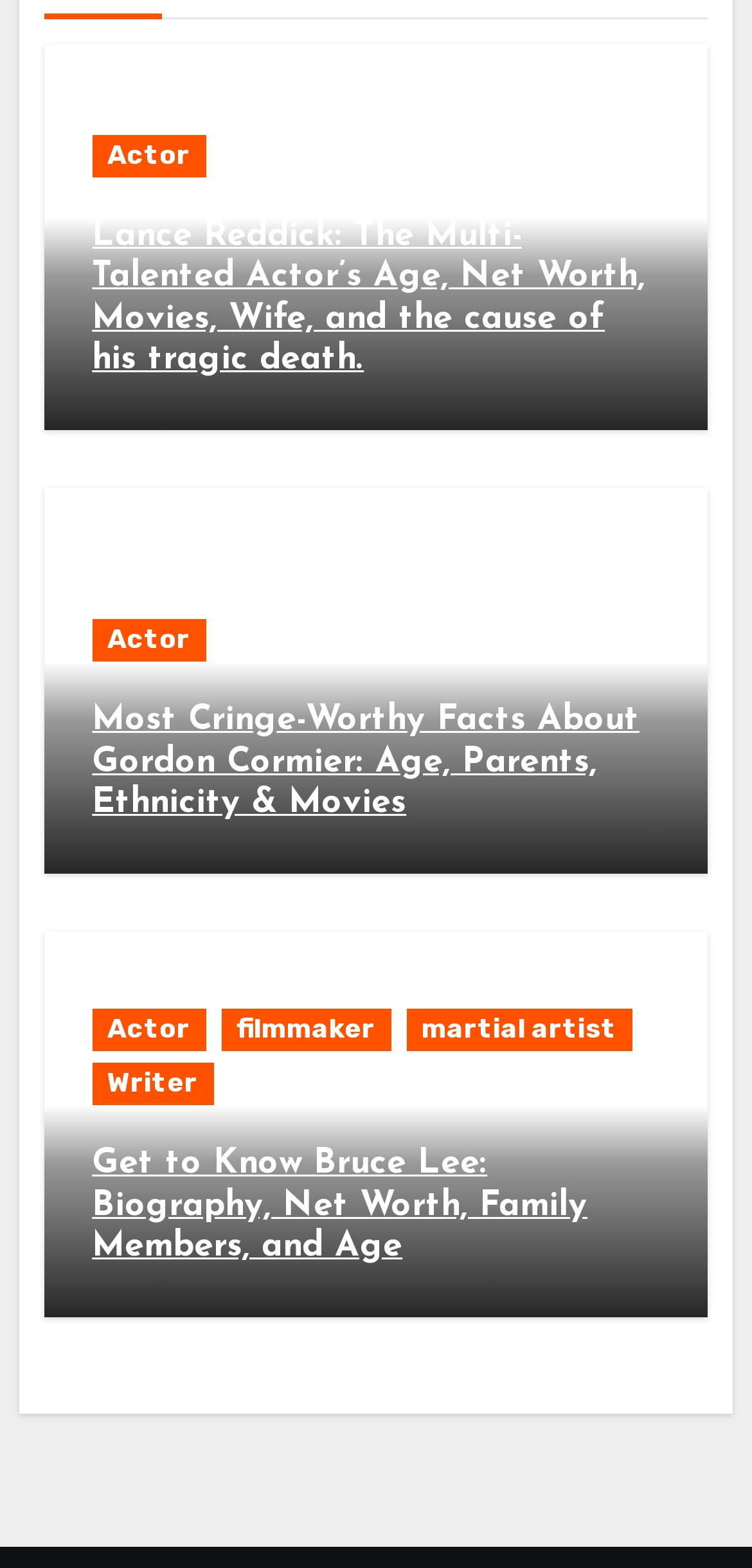Kindly determine the bounding box coordinates of the area that needs to be clicked to fulfill this instruction: "Search for something".

None